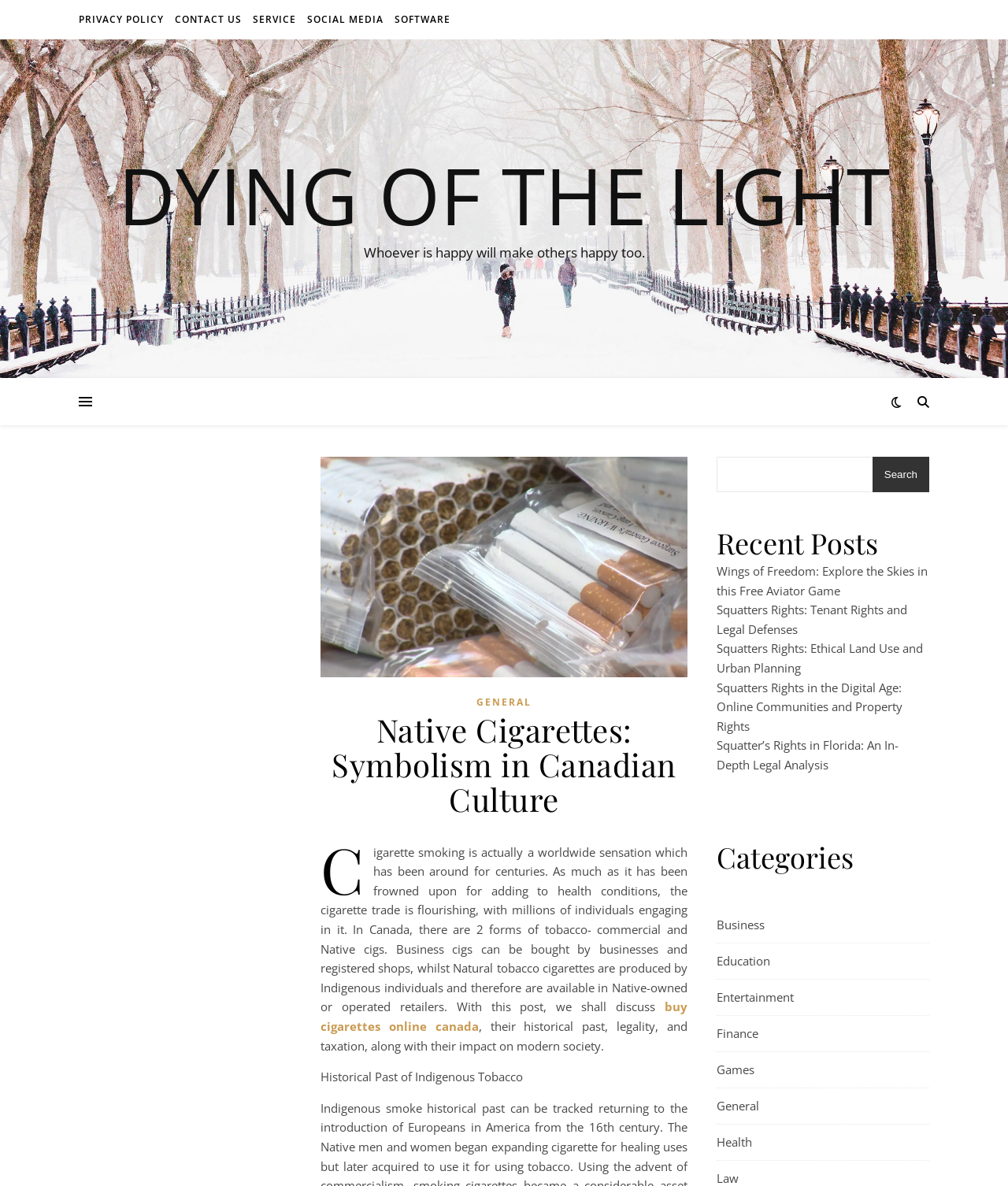Indicate the bounding box coordinates of the element that needs to be clicked to satisfy the following instruction: "Click on PRIVACY POLICY". The coordinates should be four float numbers between 0 and 1, i.e., [left, top, right, bottom].

[0.078, 0.0, 0.166, 0.033]